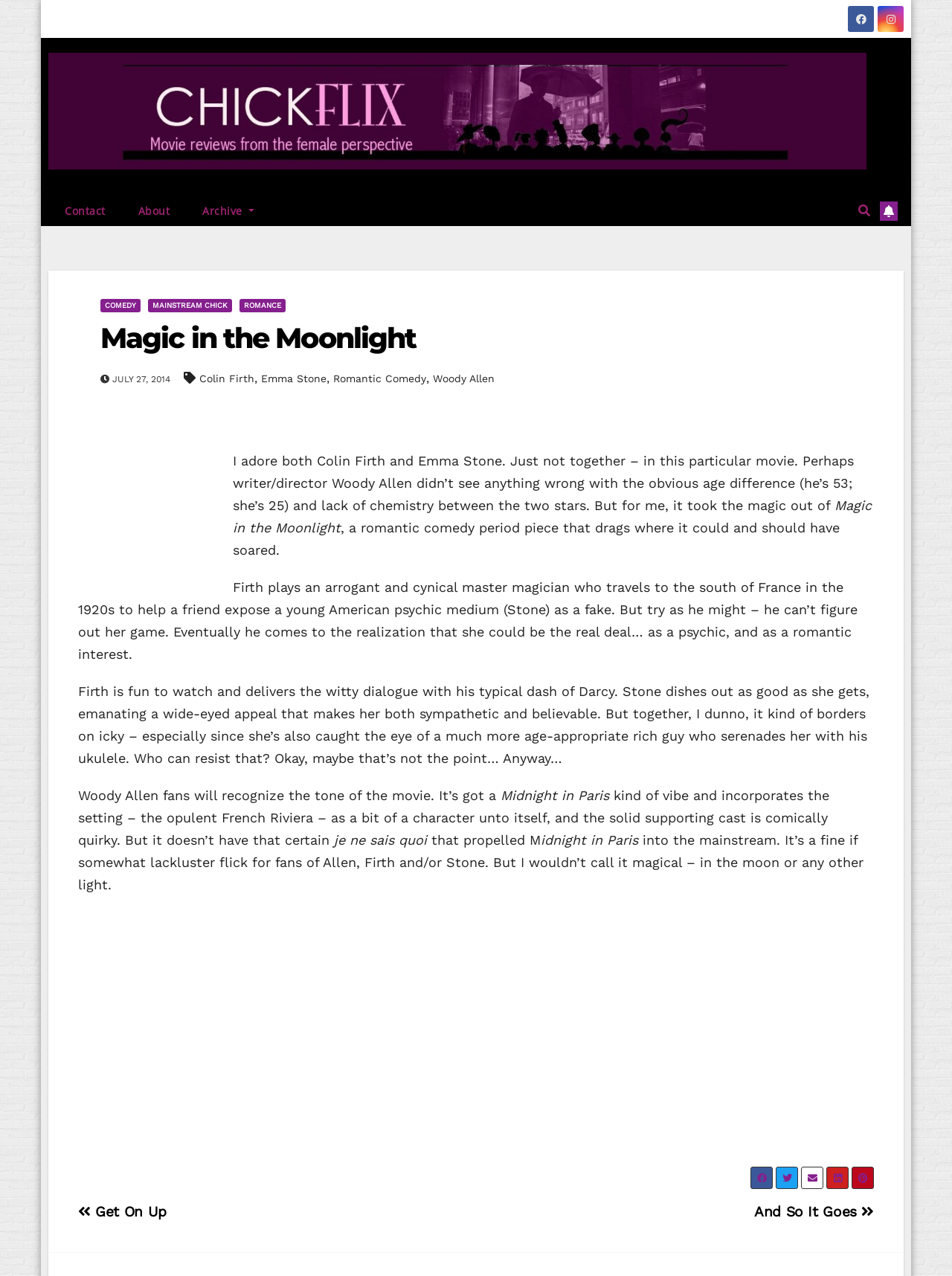Give a full account of the webpage's elements and their arrangement.

This webpage is about a movie review of "Magic in the Moonlight" directed by Woody Allen. At the top, there are several links to other pages, including "Contact", "About", and "Archive". On the right side, there are social media links and a search button.

The main content of the page is an article about the movie review. The title "Magic in the Moonlight" is displayed prominently at the top, followed by the release date "JULY 27, 2014". Below the title, there are links to the main cast, including Colin Firth, Emma Stone, and Woody Allen.

The movie poster is displayed on the left side, taking up about a quarter of the page. The review text starts below the poster, discussing the movie's plot, the performances of the cast, and the director's style. The text is divided into several paragraphs, with the reviewer expressing their opinion about the movie's strengths and weaknesses.

At the bottom of the page, there are links to other movie reviews, including "And So It Goes" and "Get On Up". There is also a navigation menu with a "Posts" link.